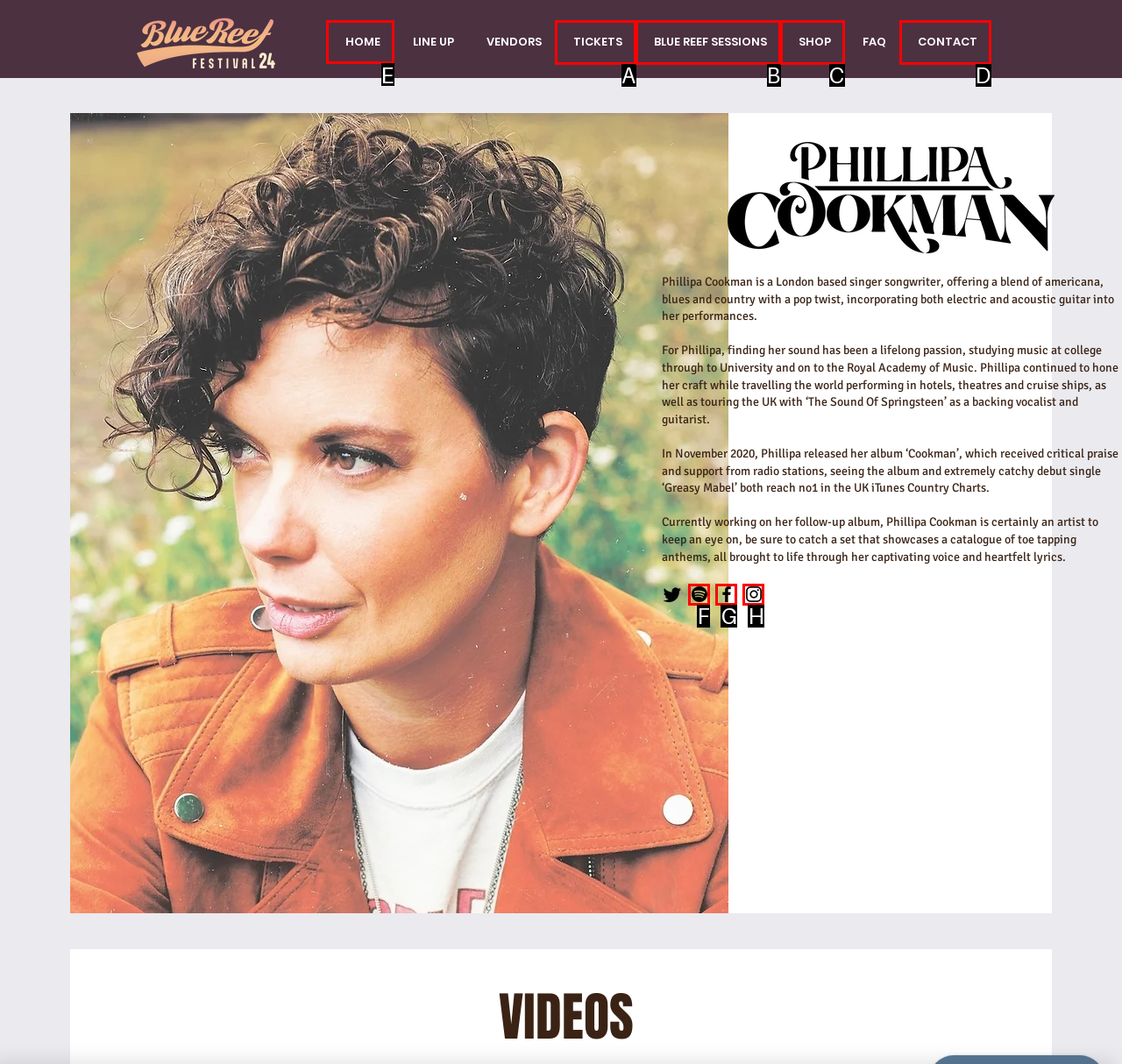To complete the task: Call the phone number for Alaska, select the appropriate UI element to click. Respond with the letter of the correct option from the given choices.

None